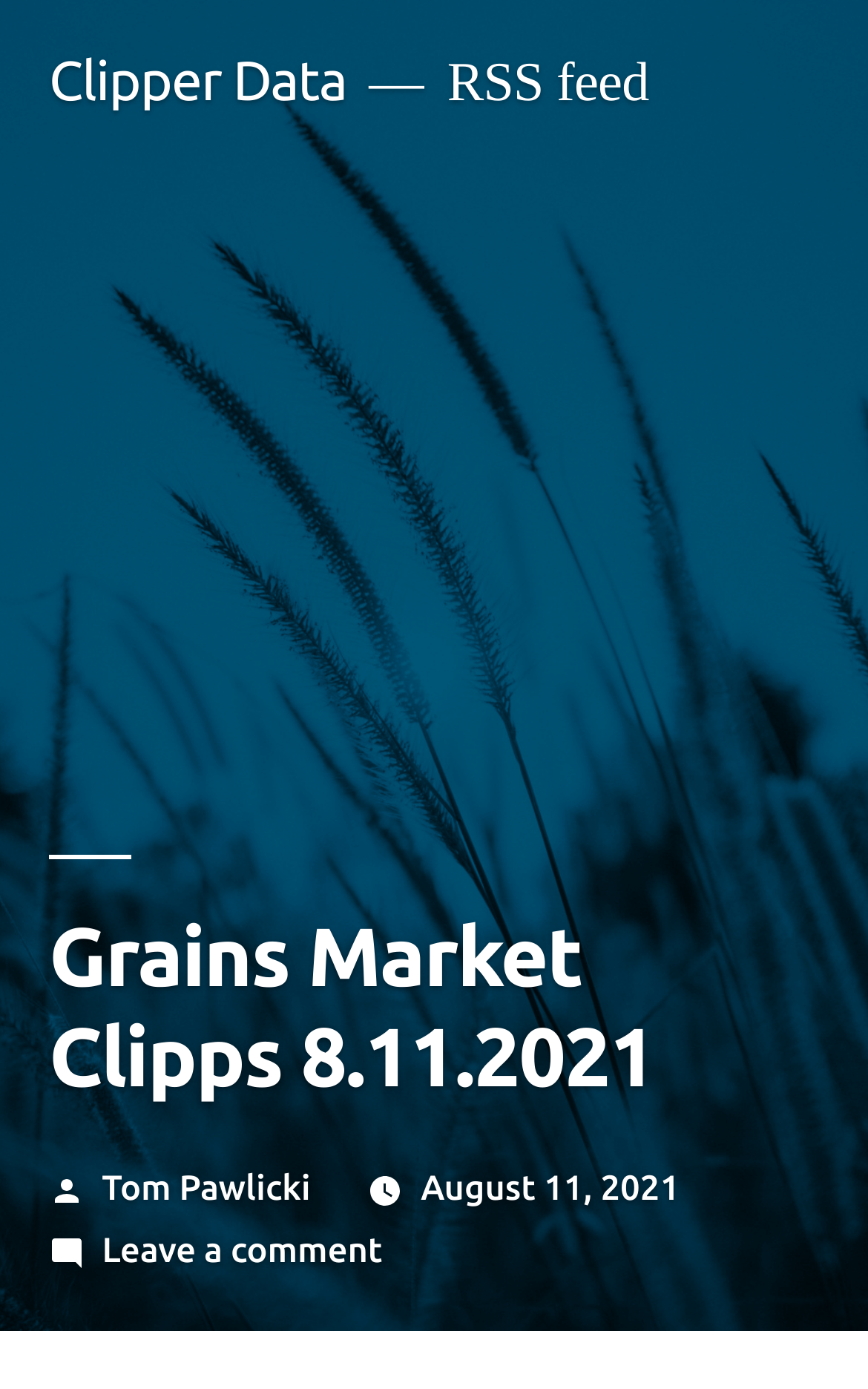Who posted the Grains Market Clipps?
Look at the screenshot and provide an in-depth answer.

The webpage contains a 'Posted by' text followed by a link with the text 'Tom Pawlicki', suggesting that Tom Pawlicki is the author of the Grains Market Clipps.